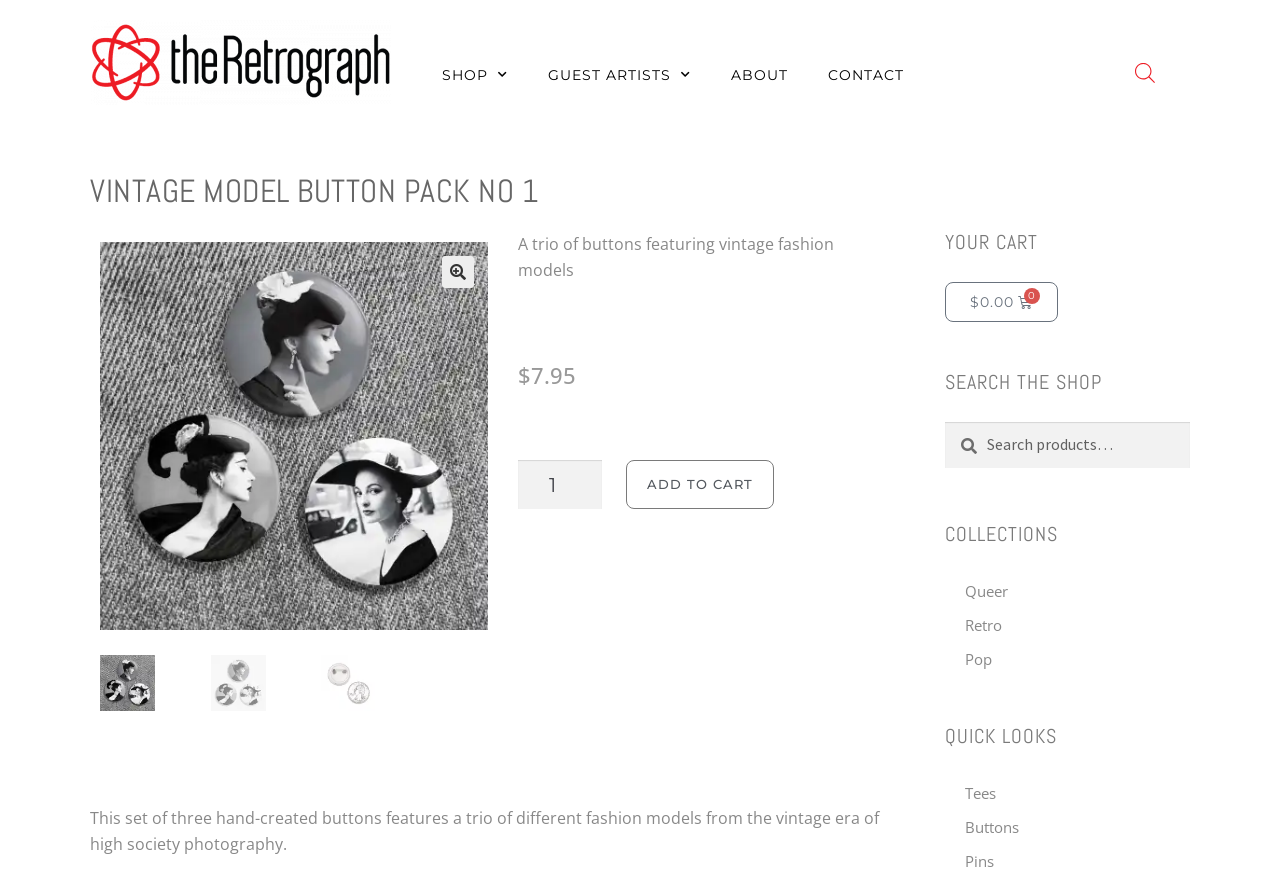Determine the bounding box coordinates of the clickable element to complete this instruction: "Donate". Provide the coordinates in the format of four float numbers between 0 and 1, [left, top, right, bottom].

None